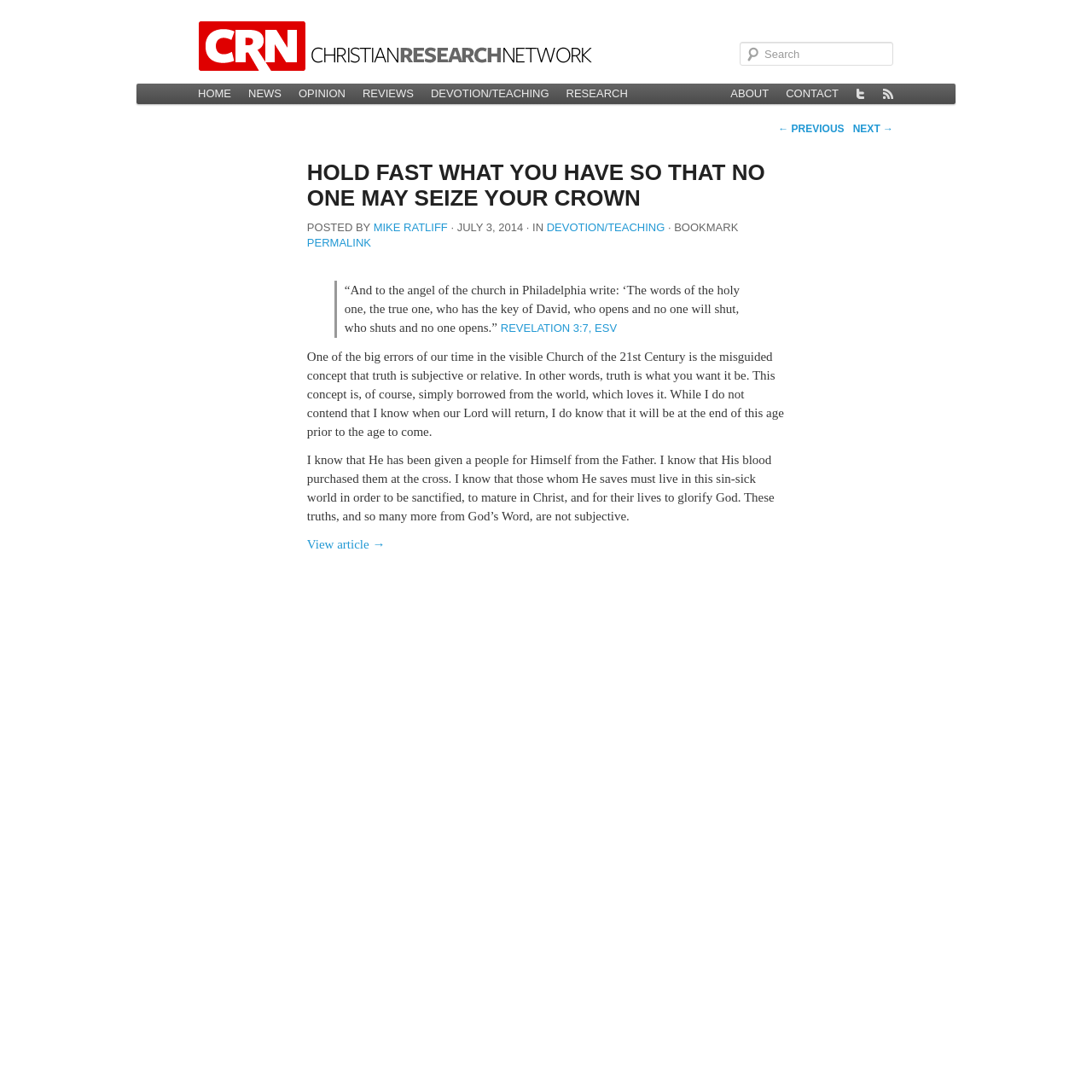What is the title of the article on this webpage?
Answer with a single word or phrase, using the screenshot for reference.

HOLD FAST WHAT YOU HAVE SO THAT NO ONE MAY SEIZE YOUR CROWN